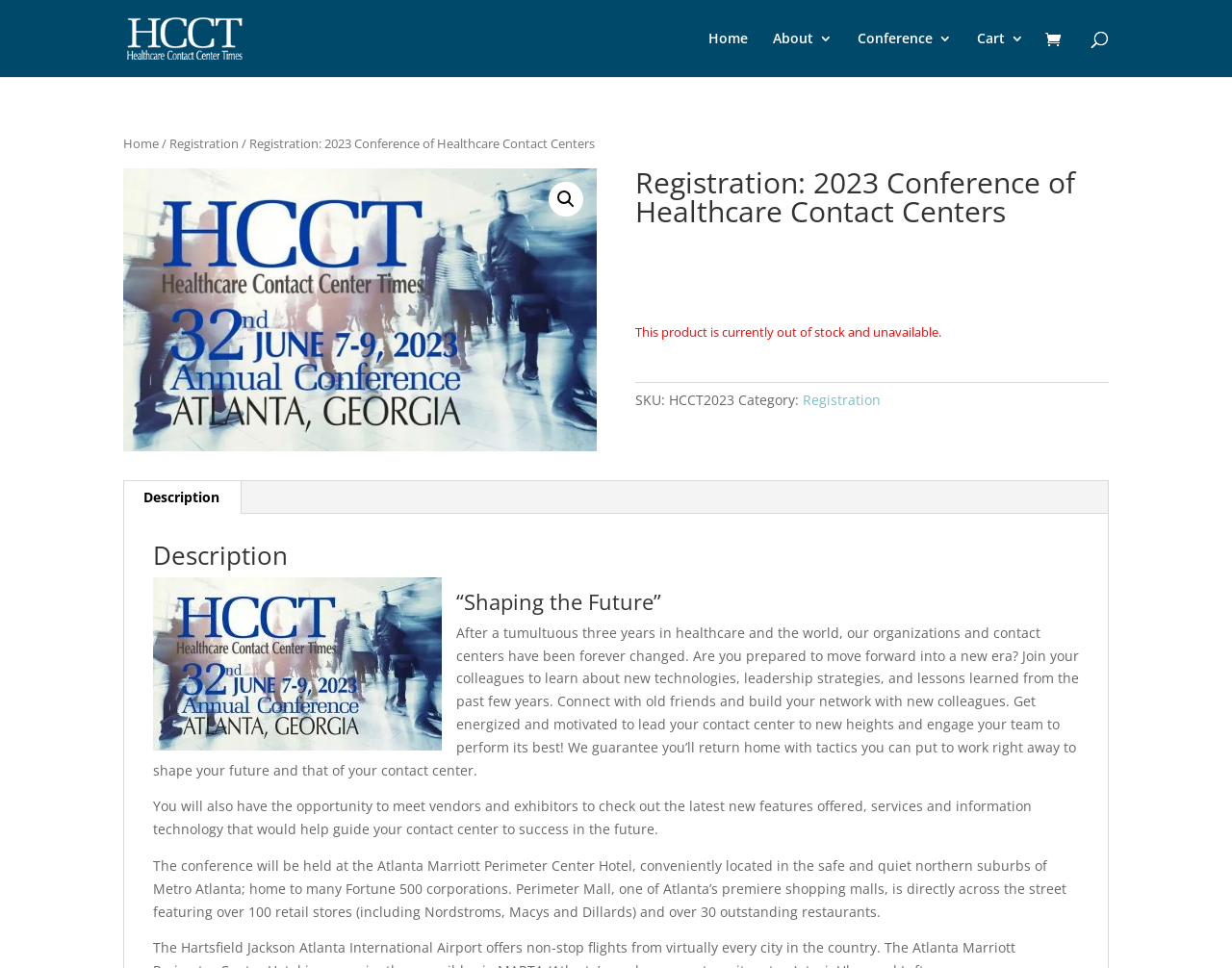Given the element description About, predict the bounding box coordinates for the UI element in the webpage screenshot. The format should be (top-left x, top-left y, bottom-right x, bottom-right y), and the values should be between 0 and 1.

[0.627, 0.033, 0.676, 0.08]